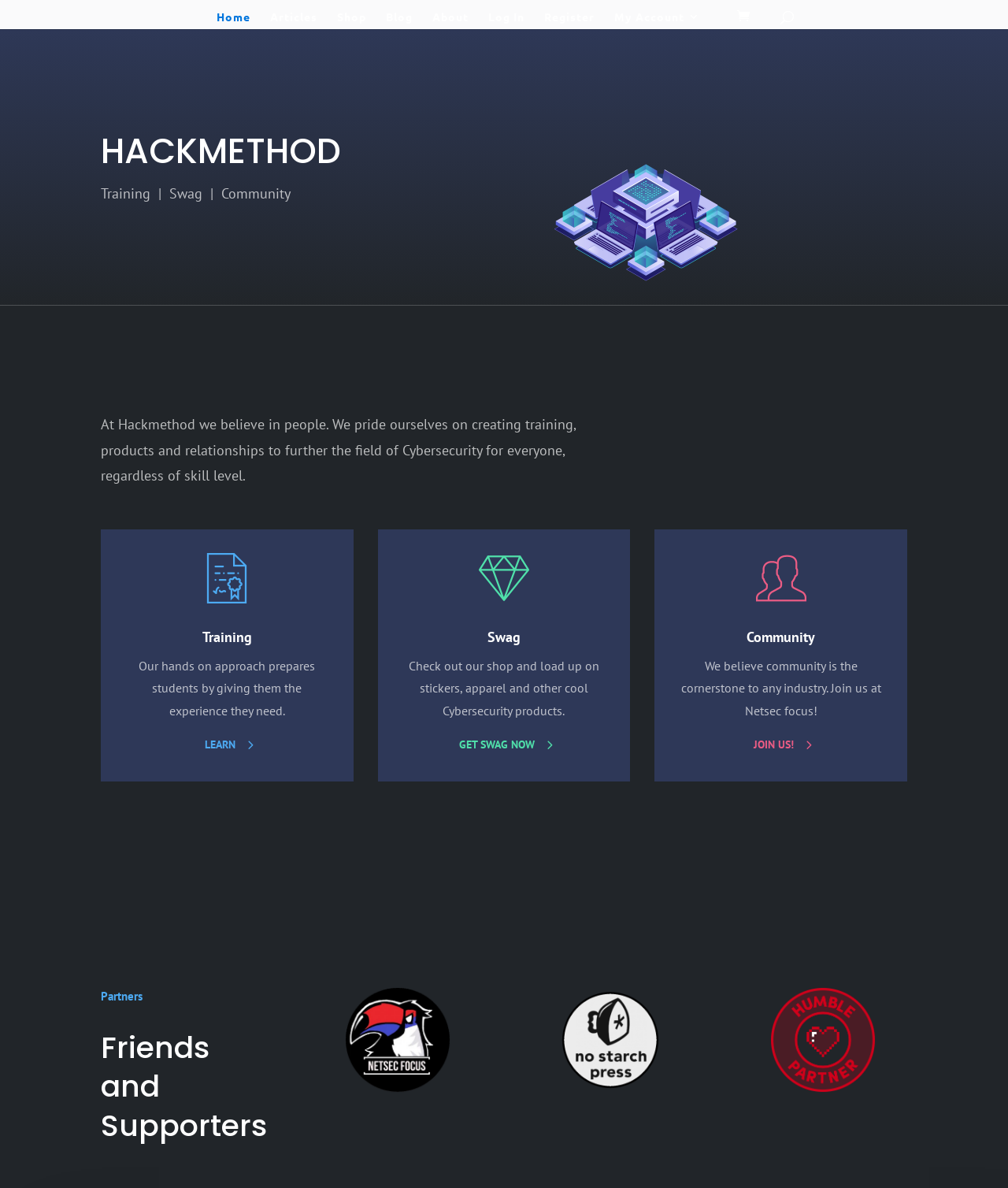Provide a one-word or one-phrase answer to the question:
How many main sections are there on the webpage?

3